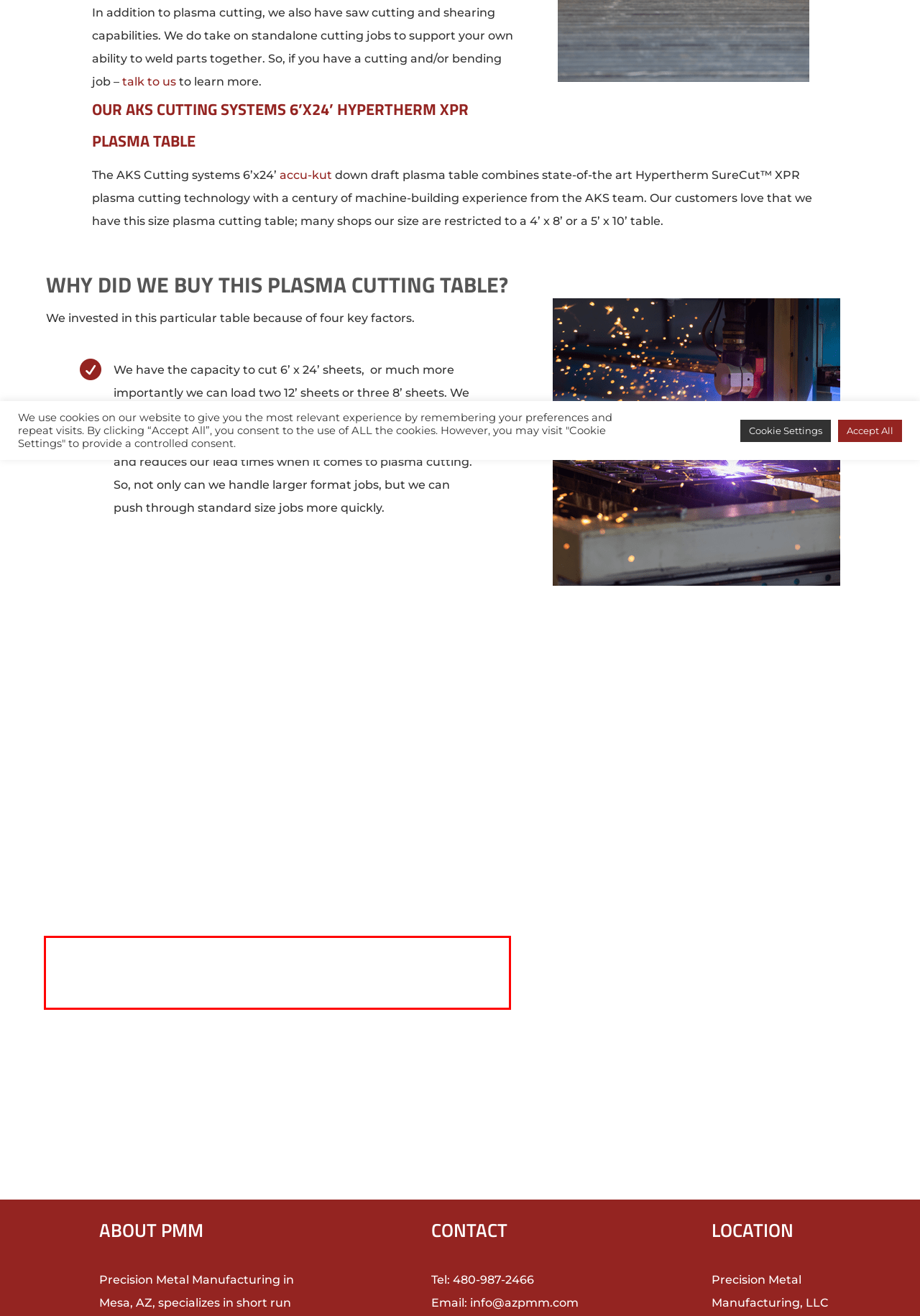Identify the red bounding box in the webpage screenshot and perform OCR to generate the text content enclosed.

We excel on job sizes that sit between one single part and 1000 parts; we perform very well within those parameters. We also know that a single part job this year – if done well – could become a 1000-part job next year.